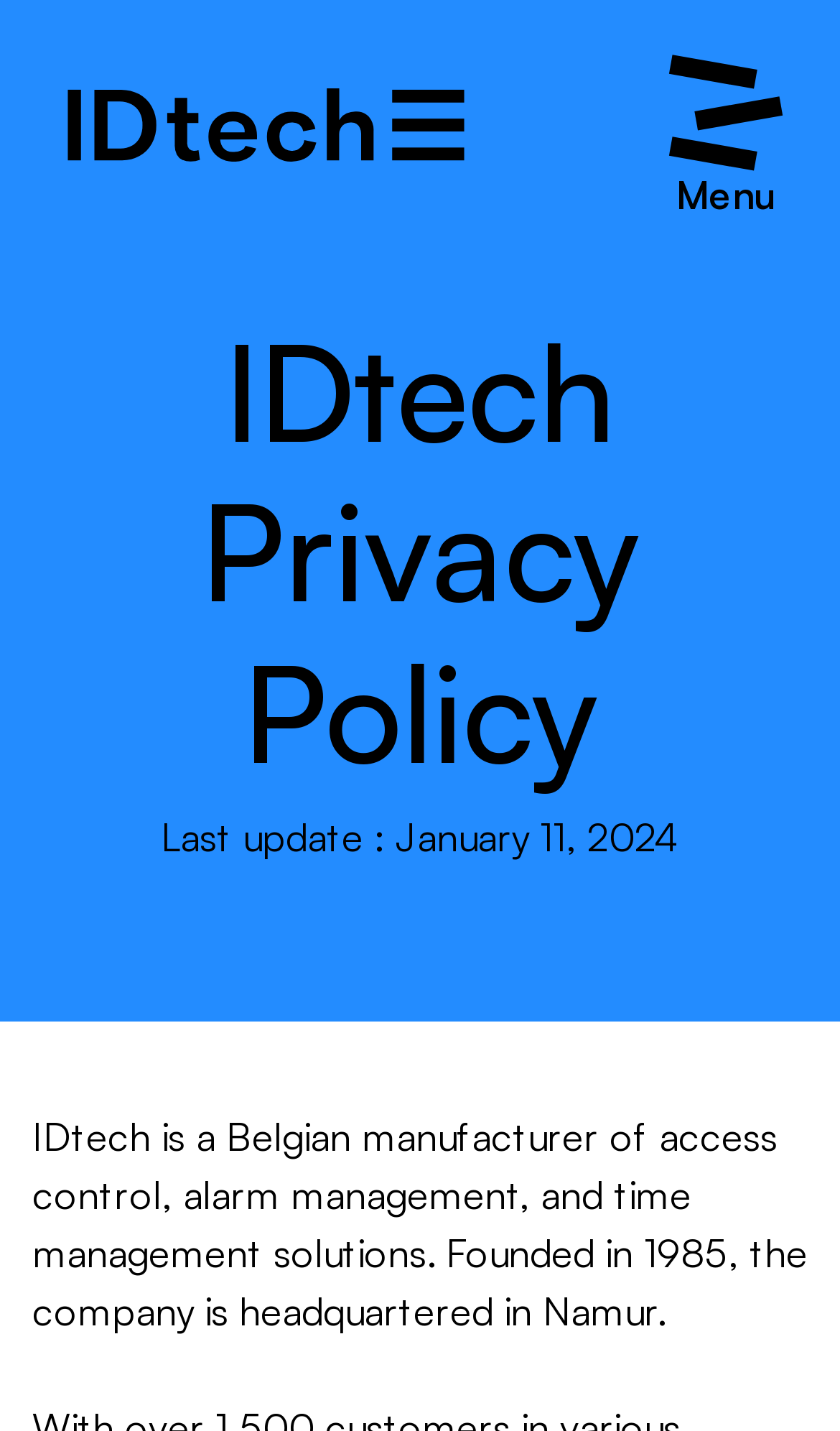Locate the UI element that matches the description parent_node: . in the webpage screenshot. Return the bounding box coordinates in the format (top-left x, top-left y, bottom-right x, bottom-right y), with values ranging from 0 to 1.

[0.079, 0.012, 0.554, 0.163]